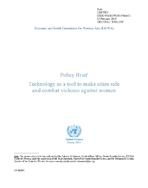What is the main goal of the policy brief?
From the image, respond using a single word or phrase.

To provide insights and recommendations for governments and stakeholders